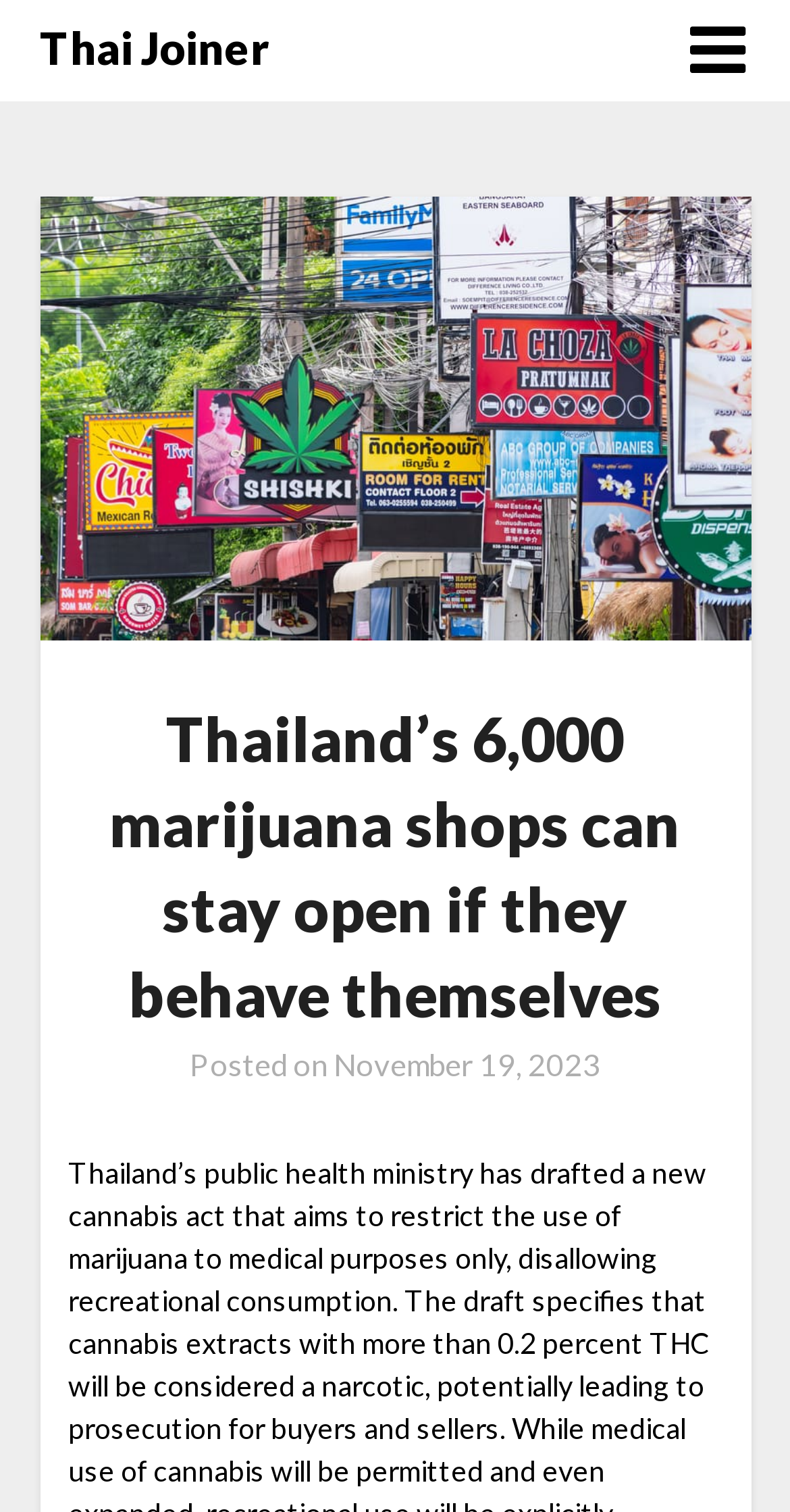How many marijuana shops are mentioned in the article?
Give a single word or phrase as your answer by examining the image.

6,000